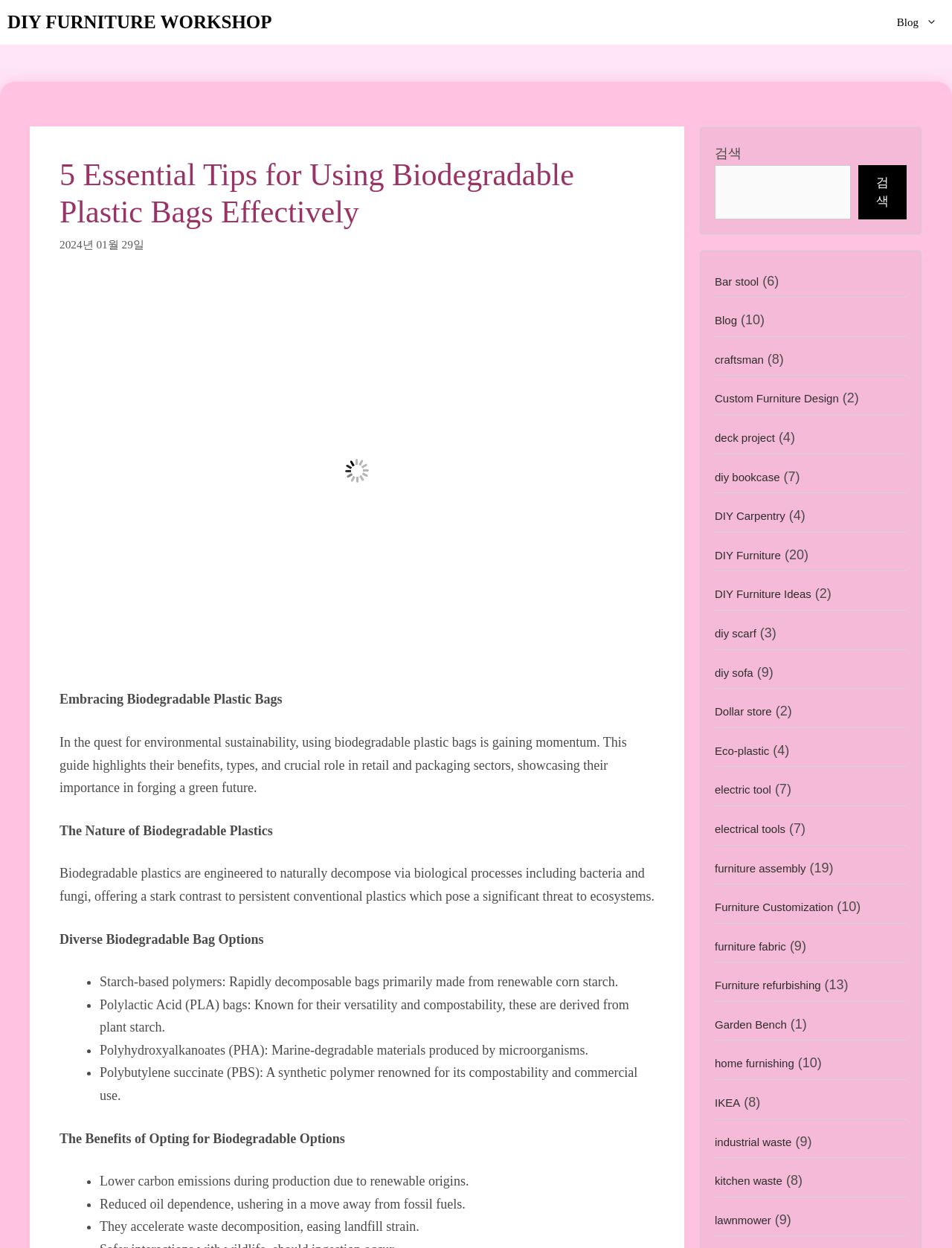Determine the bounding box coordinates of the region I should click to achieve the following instruction: "Click on the 'DIY FURNITURE WORKSHOP' link". Ensure the bounding box coordinates are four float numbers between 0 and 1, i.e., [left, top, right, bottom].

[0.008, 0.0, 0.286, 0.036]